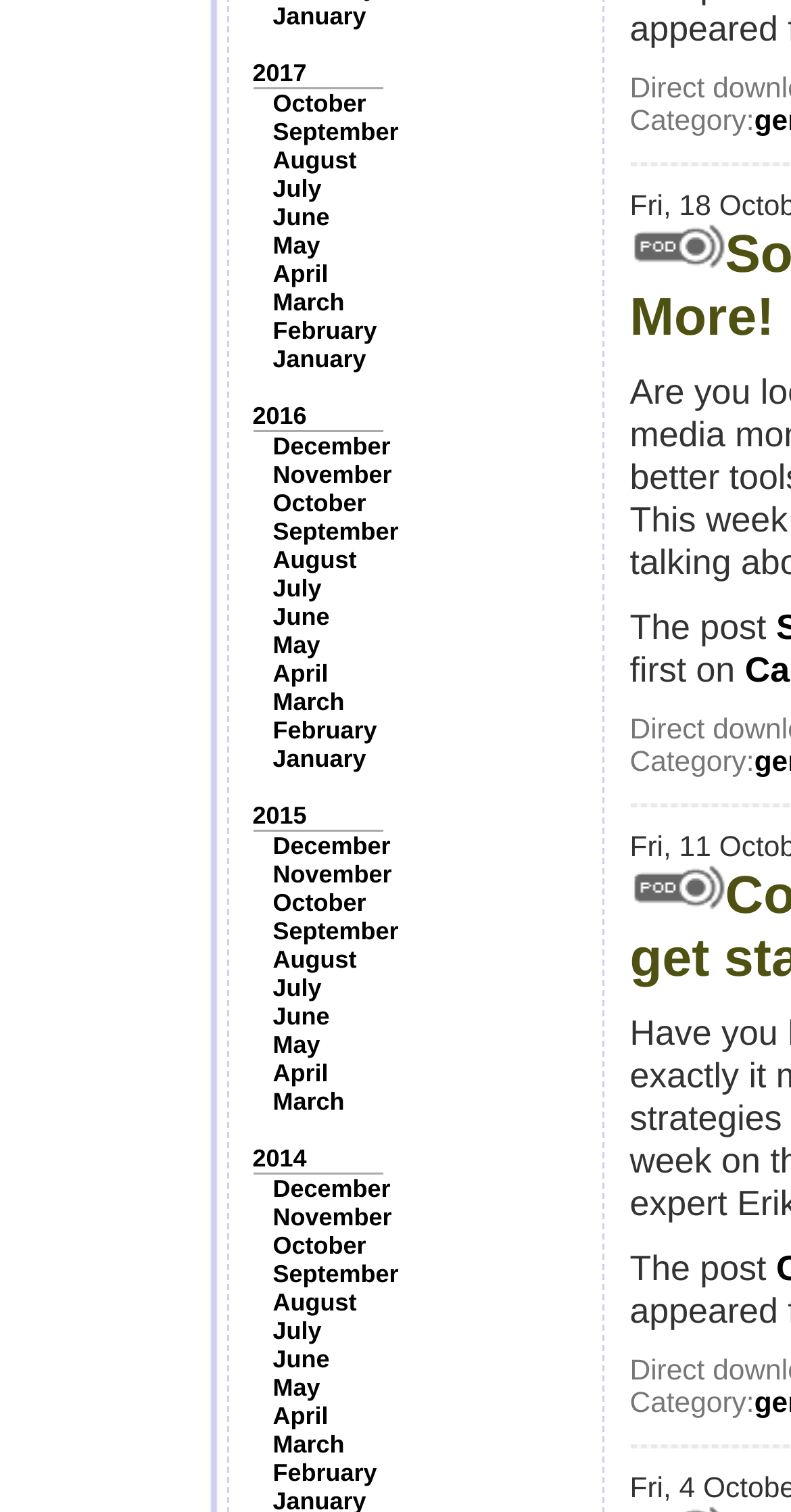Using the element description: "Browse by Author", determine the bounding box coordinates. The coordinates should be in the format [left, top, right, bottom], with values between 0 and 1.

None